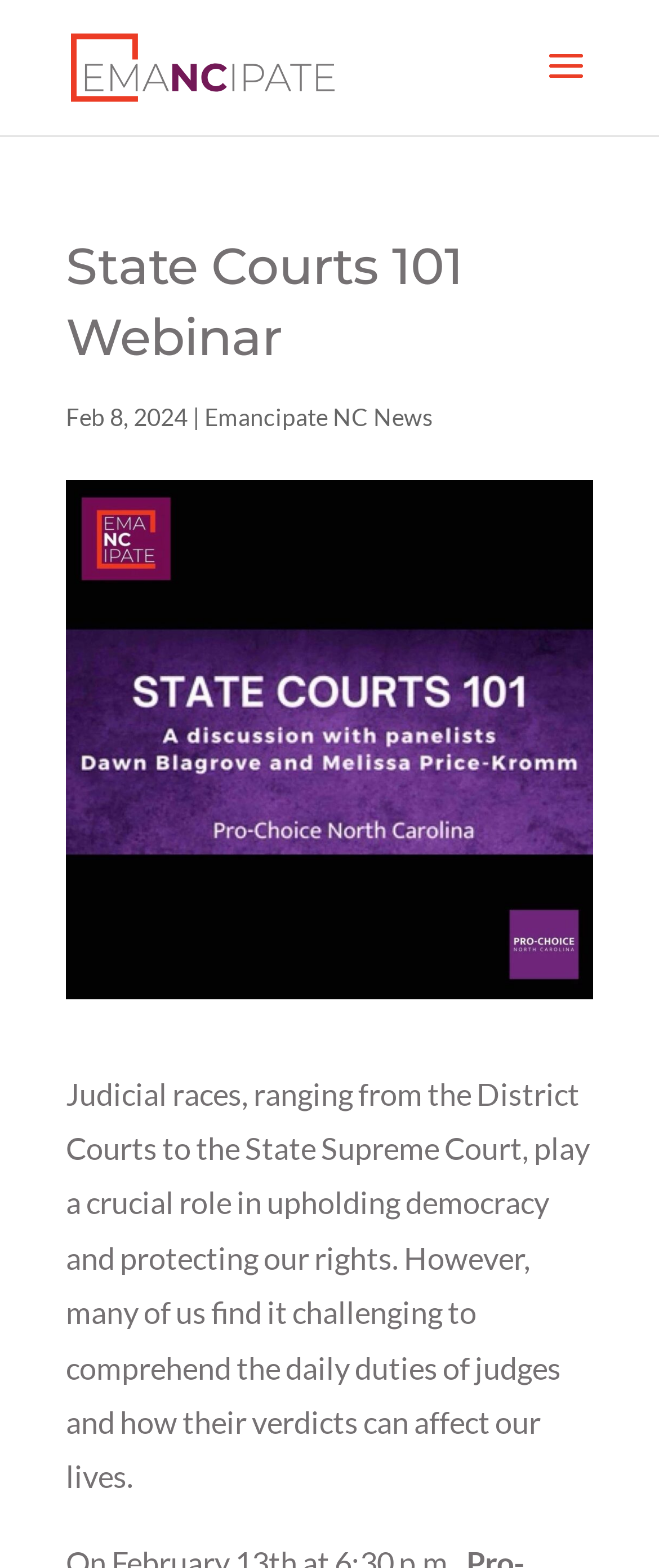Illustrate the webpage's structure and main components comprehensively.

The webpage appears to be promoting a webinar about state courts, specifically focusing on judicial races and their impact on democracy and individual rights. At the top-left corner, there is a link to "Emancipate North Carolina" accompanied by an image with the same name. 

Below this, a prominent heading "State Courts 101 Webinar" is centered at the top of the page. The date "Feb 8, 2024" is displayed to the right of the heading, followed by a vertical bar and a link to "Emancipate NC News". 

A lengthy paragraph of text occupies the majority of the page, starting from the top-left and spanning about 80% of the page's width. This text explains the significance of judicial races in upholding democracy and protecting individual rights, while also acknowledging the challenges people face in understanding the daily duties of judges and the impact of their verdicts on daily life.